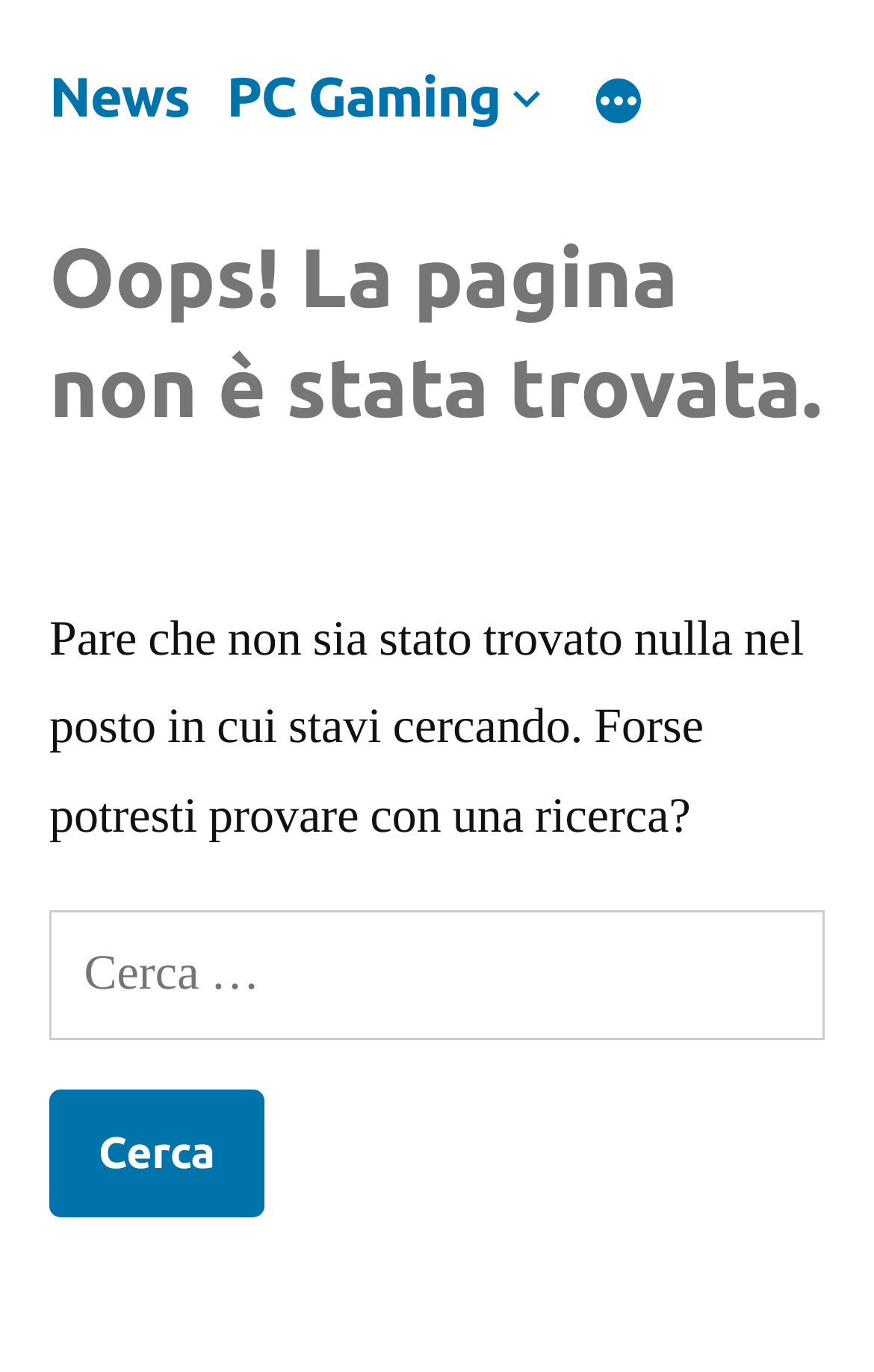Please find the bounding box for the UI element described by: "PC Gaming".

[0.259, 0.047, 0.573, 0.092]